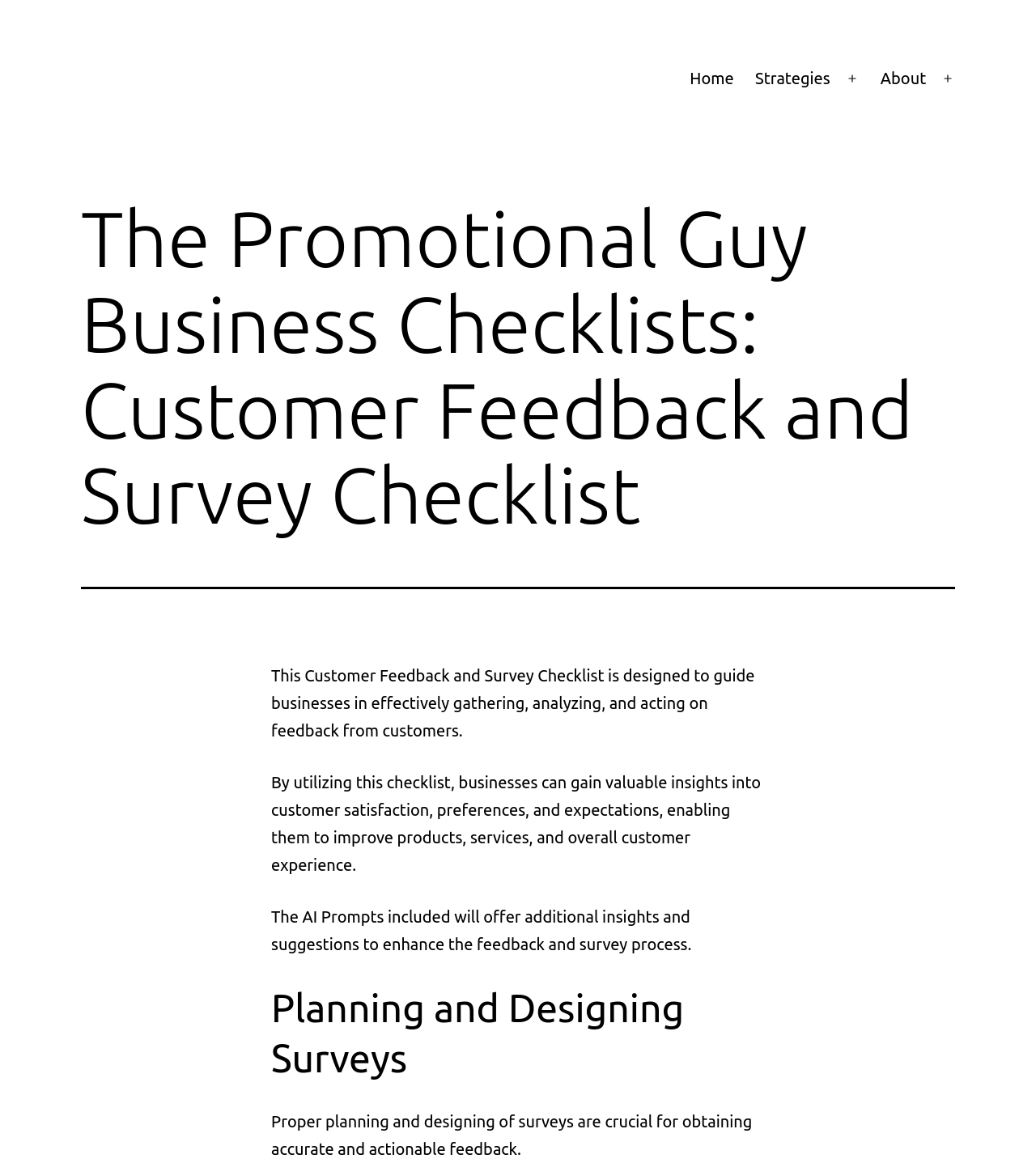Extract the primary heading text from the webpage.

The Promotional Guy Business Checklists: Customer Feedback and Survey Checklist